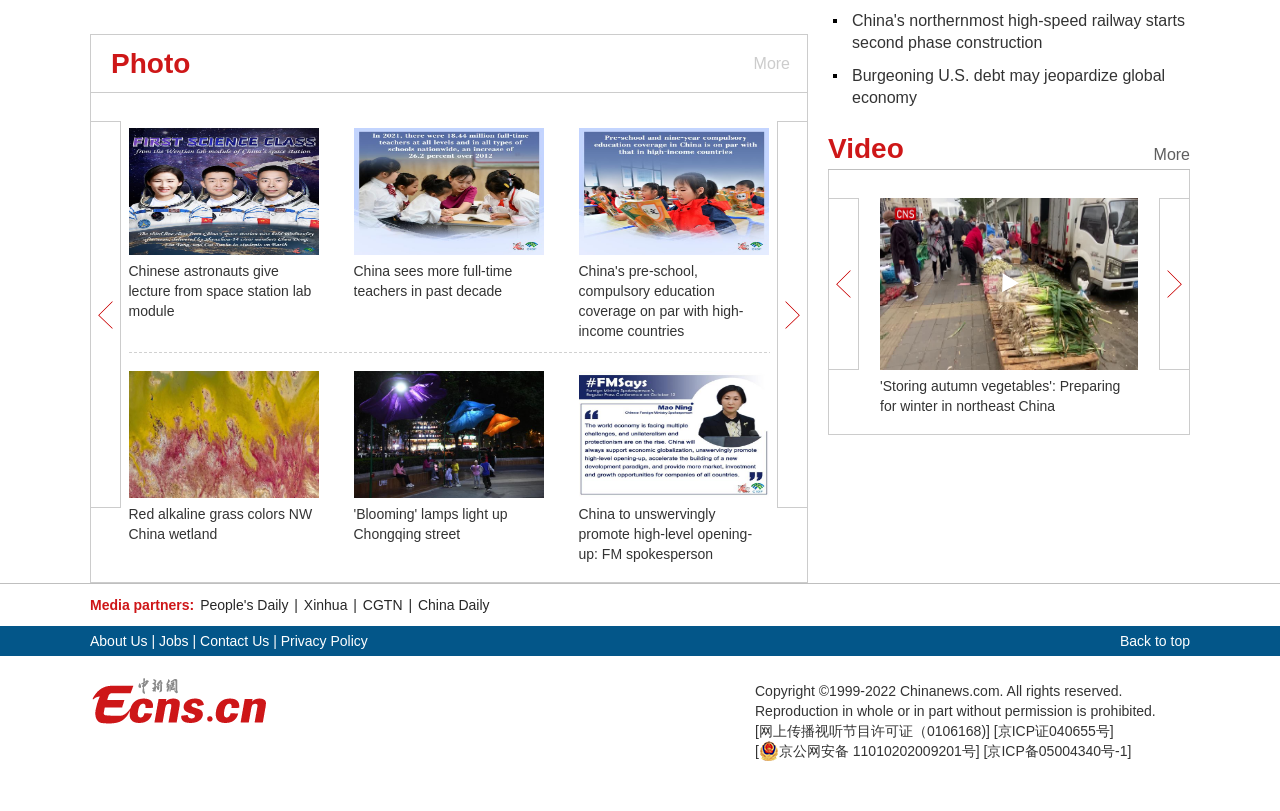Locate the bounding box coordinates of the UI element described by: "China Daily". The bounding box coordinates should consist of four float numbers between 0 and 1, i.e., [left, top, right, bottom].

[0.325, 0.736, 0.384, 0.756]